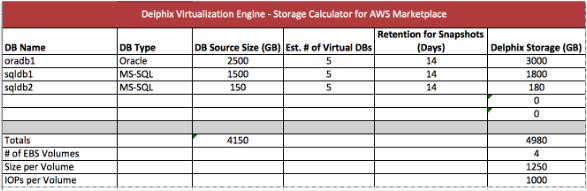Examine the image carefully and respond to the question with a detailed answer: 
What is the total required Delphix storage?

The summary totals at the end of the table indicate that the combined source size of all databases results in a requirement for 4980 GB of Delphix storage.